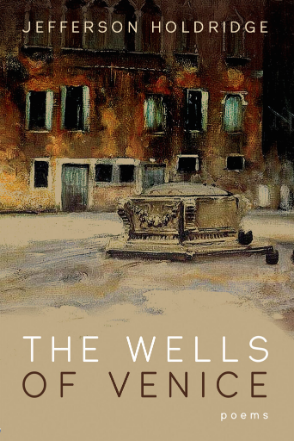In what year was the poetry collection released?
Look at the image and answer with only one word or phrase.

2020